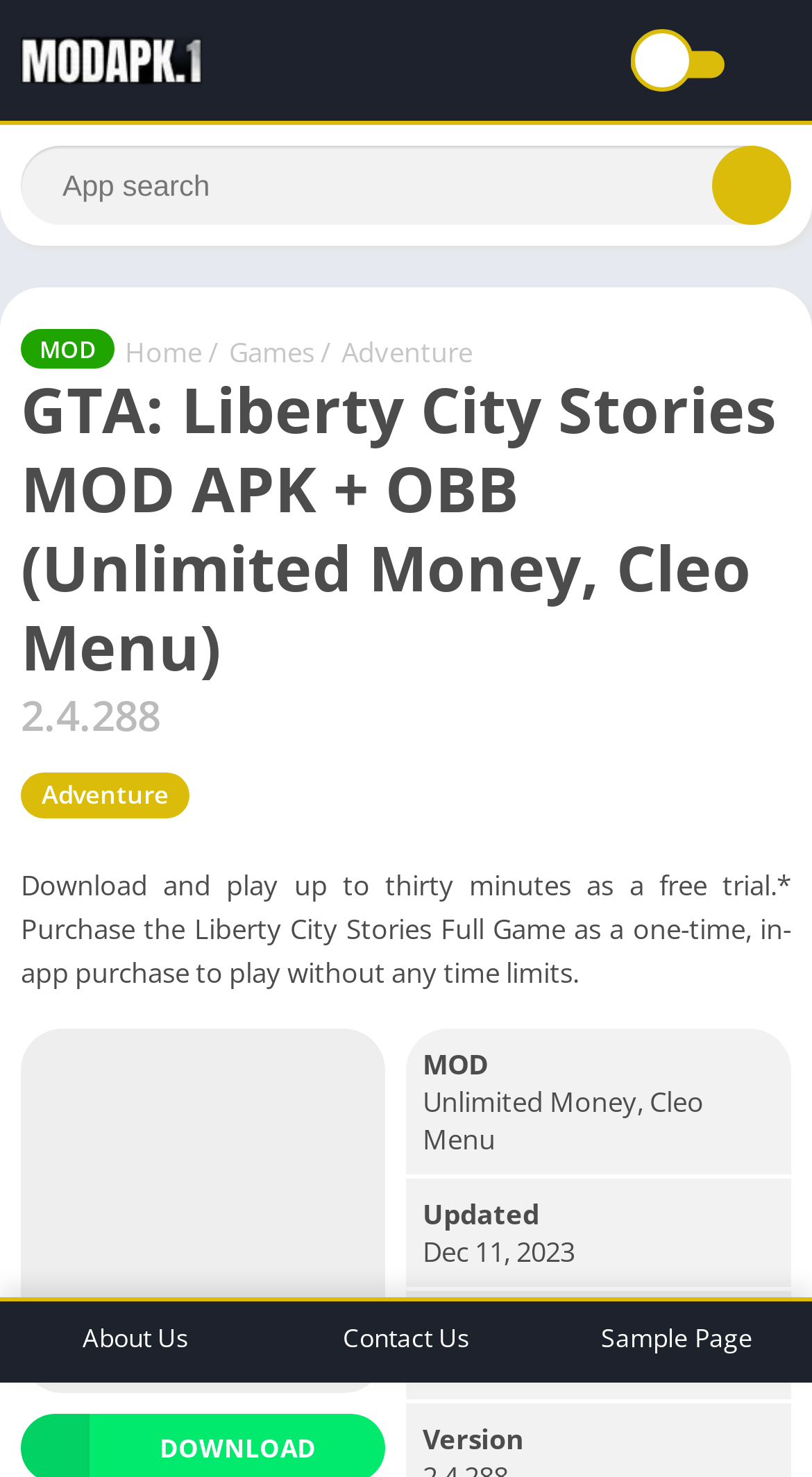Please identify the bounding box coordinates of the area that needs to be clicked to fulfill the following instruction: "Click the 'Menu' button."

None